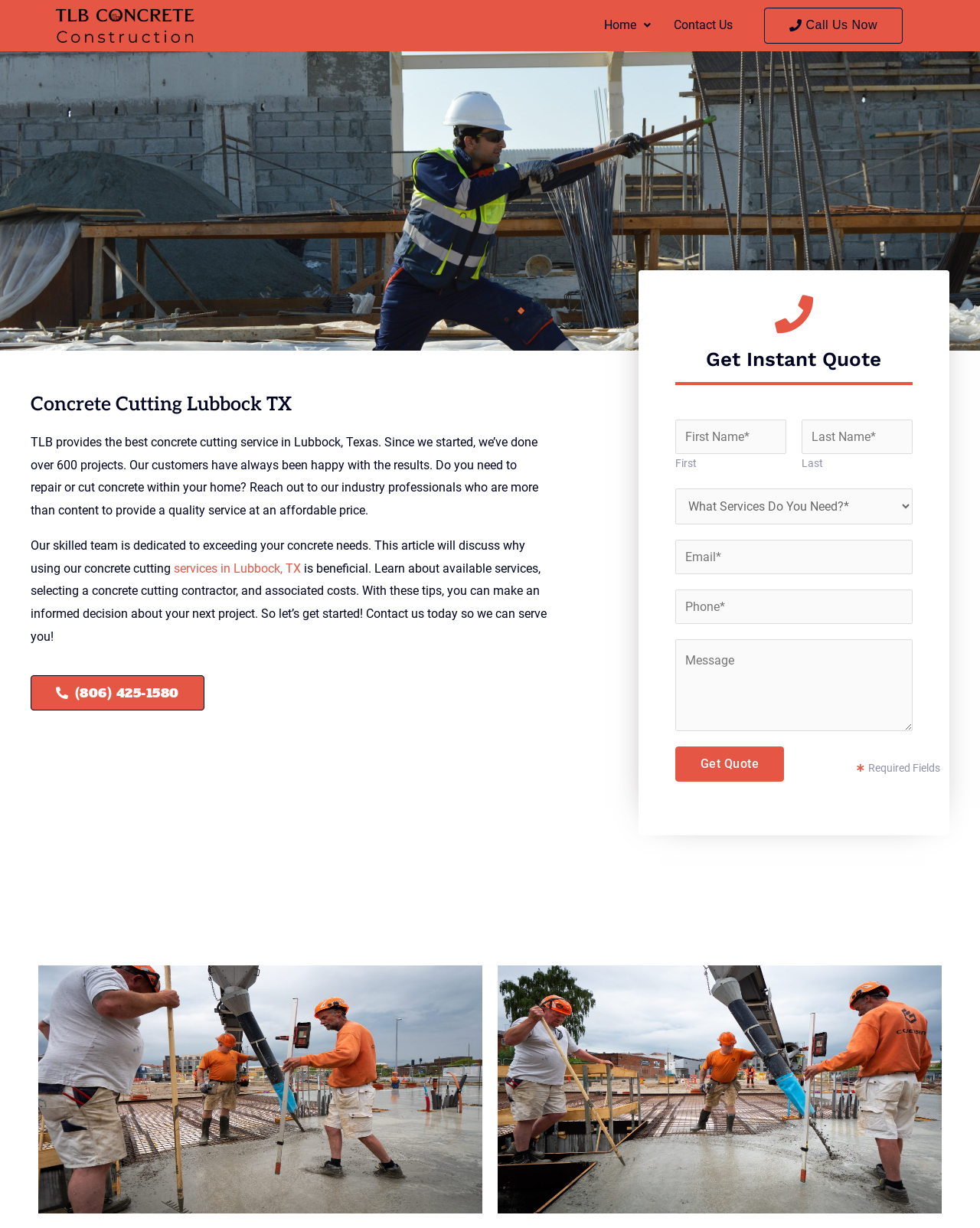What type of project does the company work on?
Based on the content of the image, thoroughly explain and answer the question.

The company works on home repair projects, which can be inferred from the StaticText 'Do you need to repair or cut concrete within your home? Reach out to our industry professionals who are more than content to provide a quality service at an affordable price.'